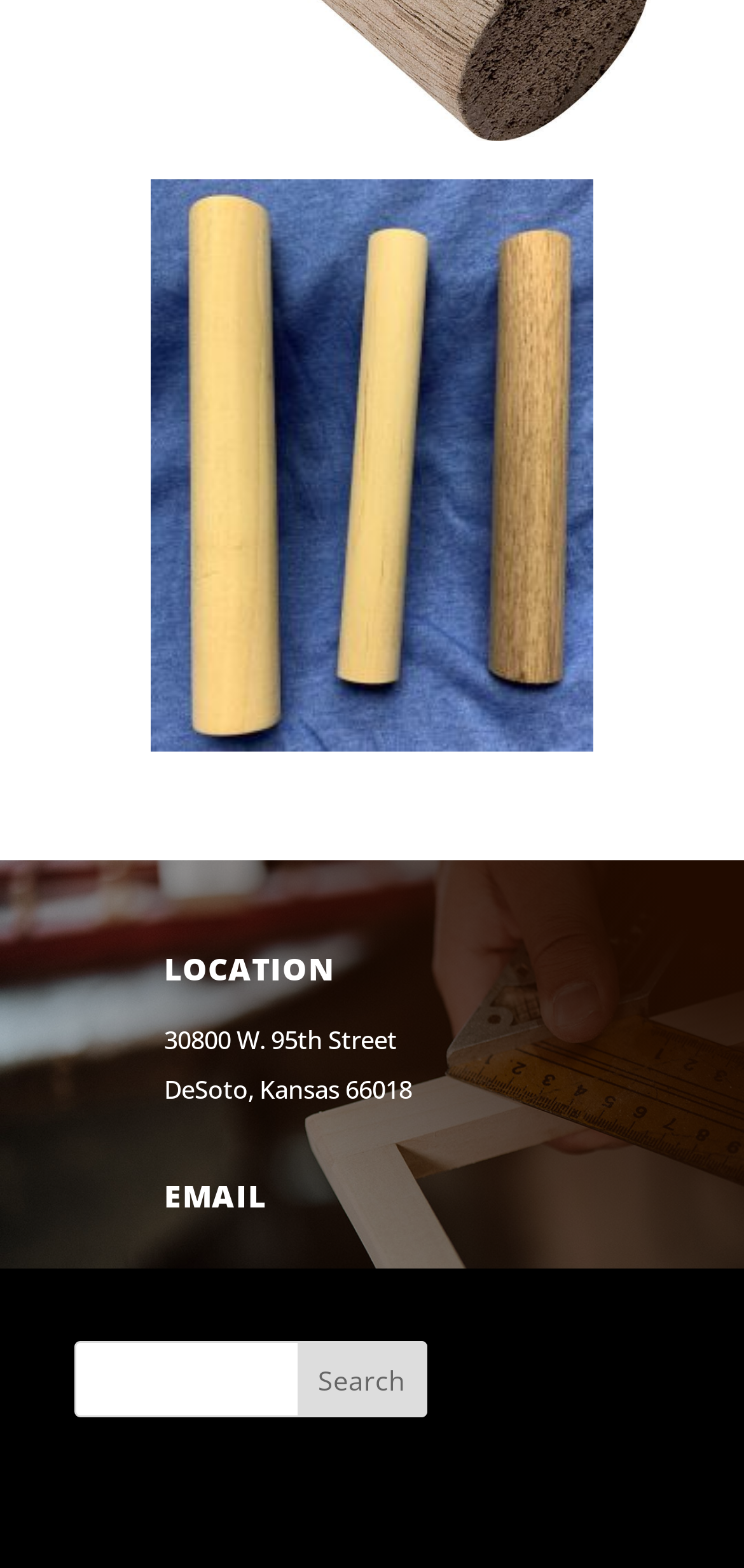Refer to the image and provide an in-depth answer to the question:
What is the city and state of the location?

I found the city and state by looking at the StaticText element with the content 'DeSoto, Kansas 66018' which is a child of the LayoutTable element with the heading 'LOCATION'.